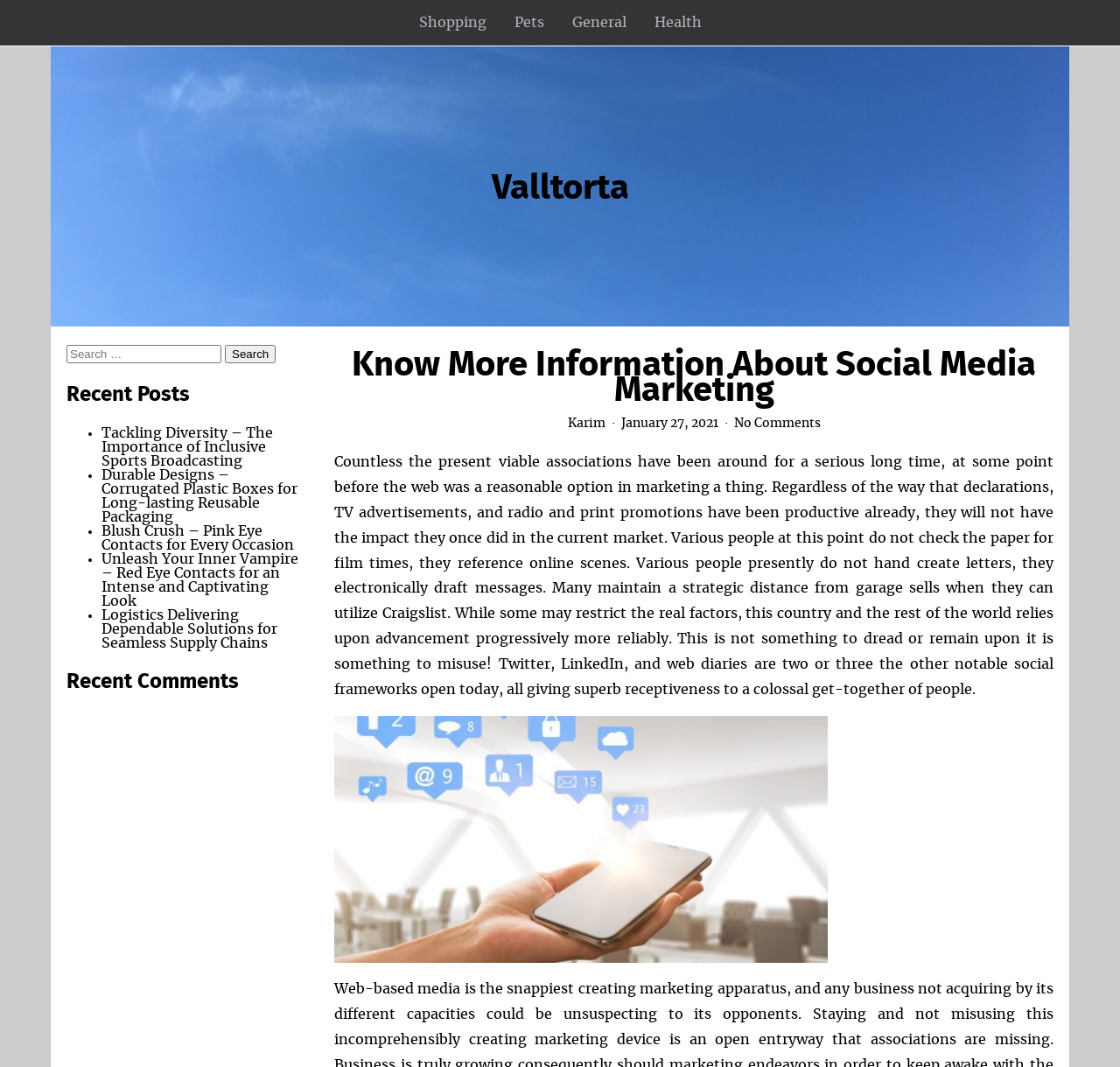Pinpoint the bounding box coordinates of the clickable area needed to execute the instruction: "Click on the link to Best Dentists in South Dakota 2023". The coordinates should be specified as four float numbers between 0 and 1, i.e., [left, top, right, bottom].

None